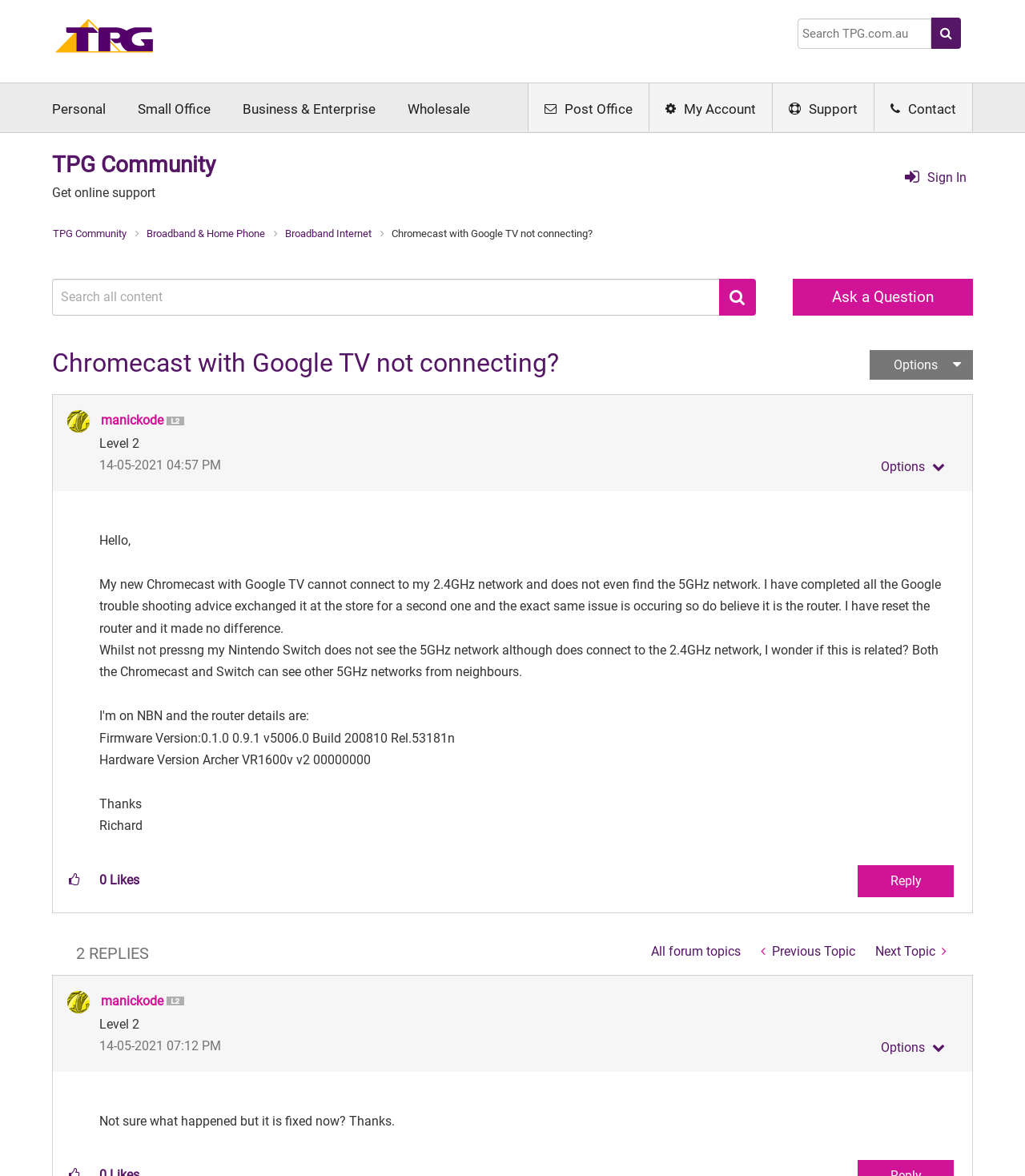How many replies are there to the post?
Using the image, give a concise answer in the form of a single word or short phrase.

2